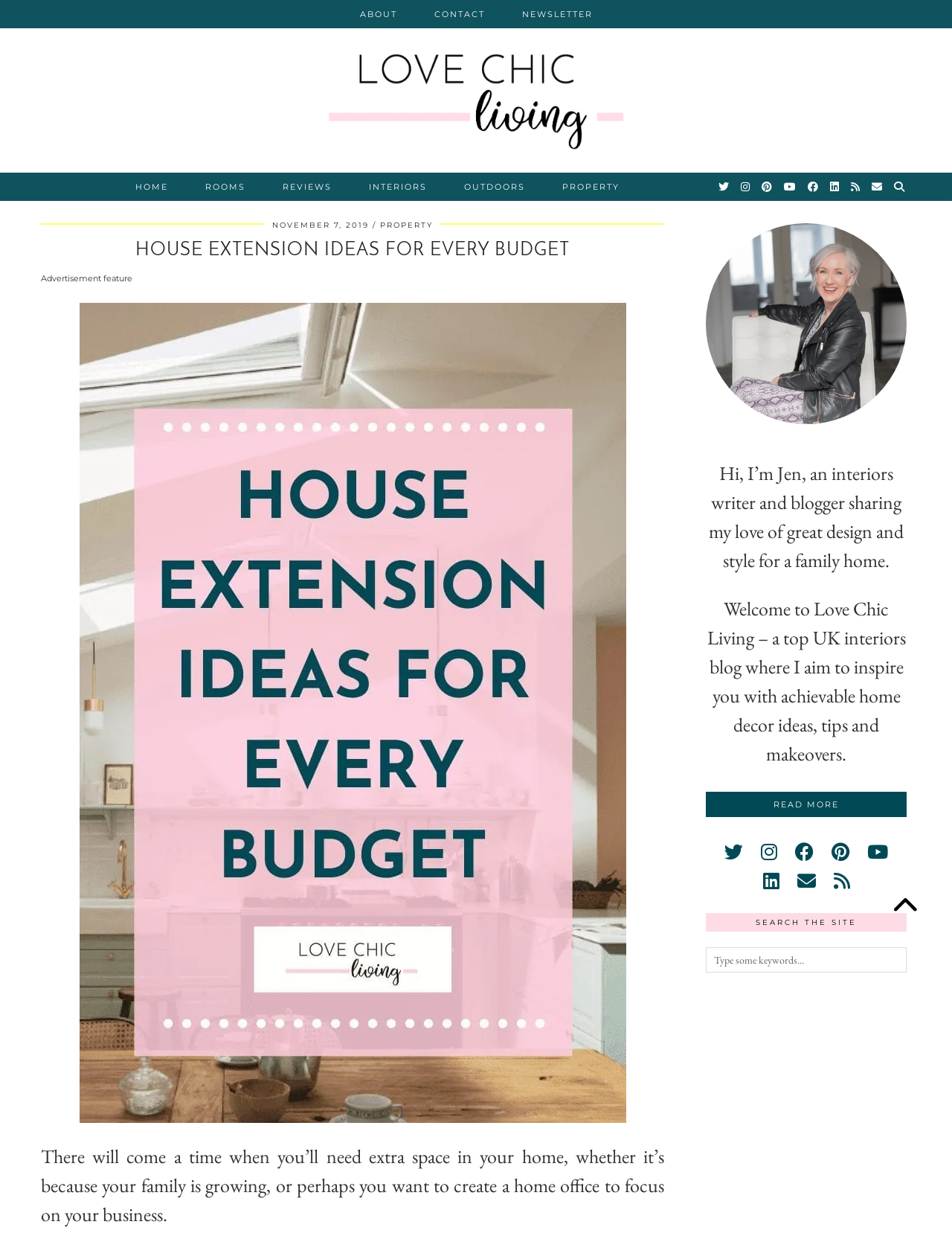What is the topic of the main article?
Observe the image and answer the question with a one-word or short phrase response.

House Extension Ideas